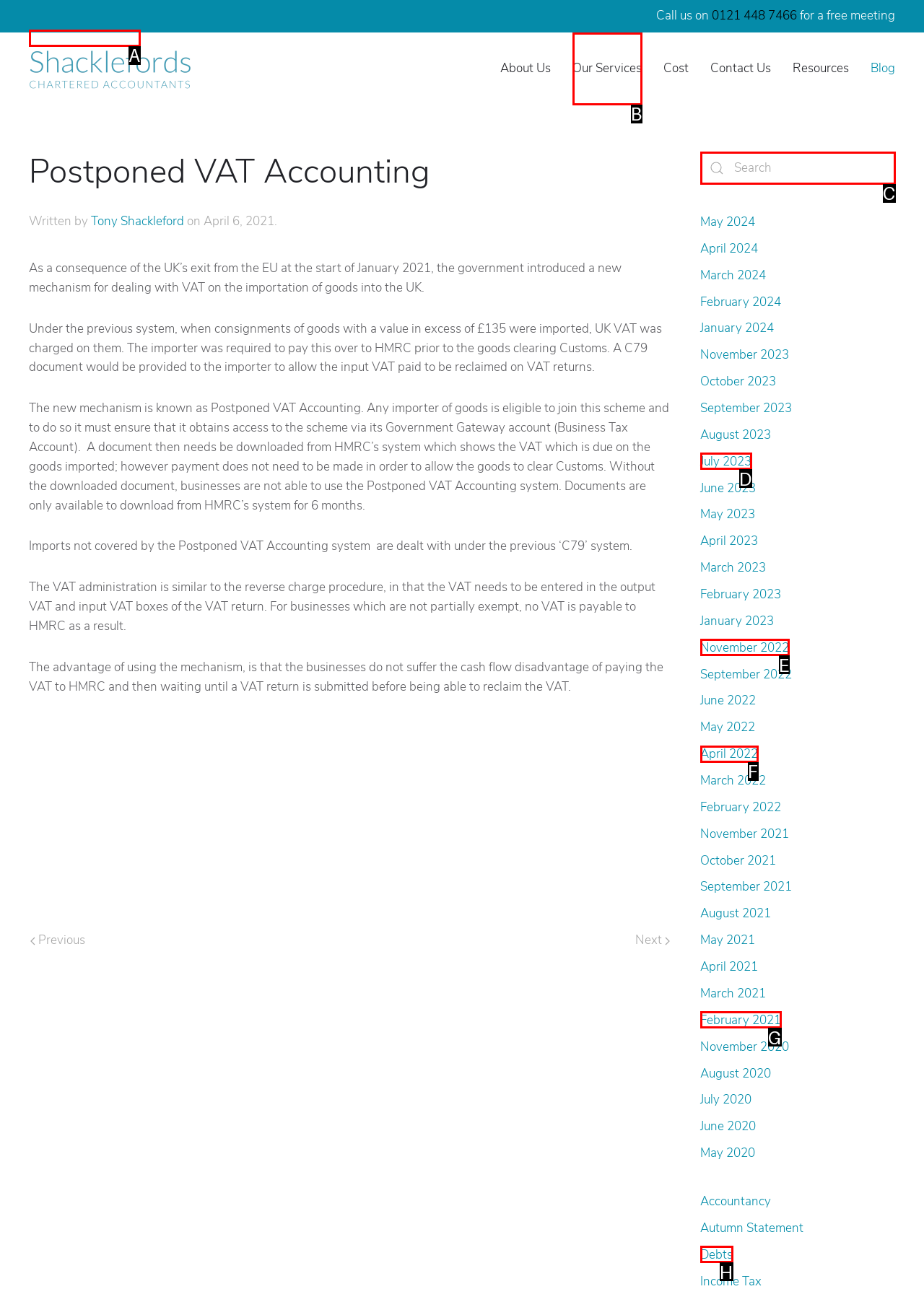Determine the HTML element that aligns with the description: Skip to main content
Answer by stating the letter of the appropriate option from the available choices.

A